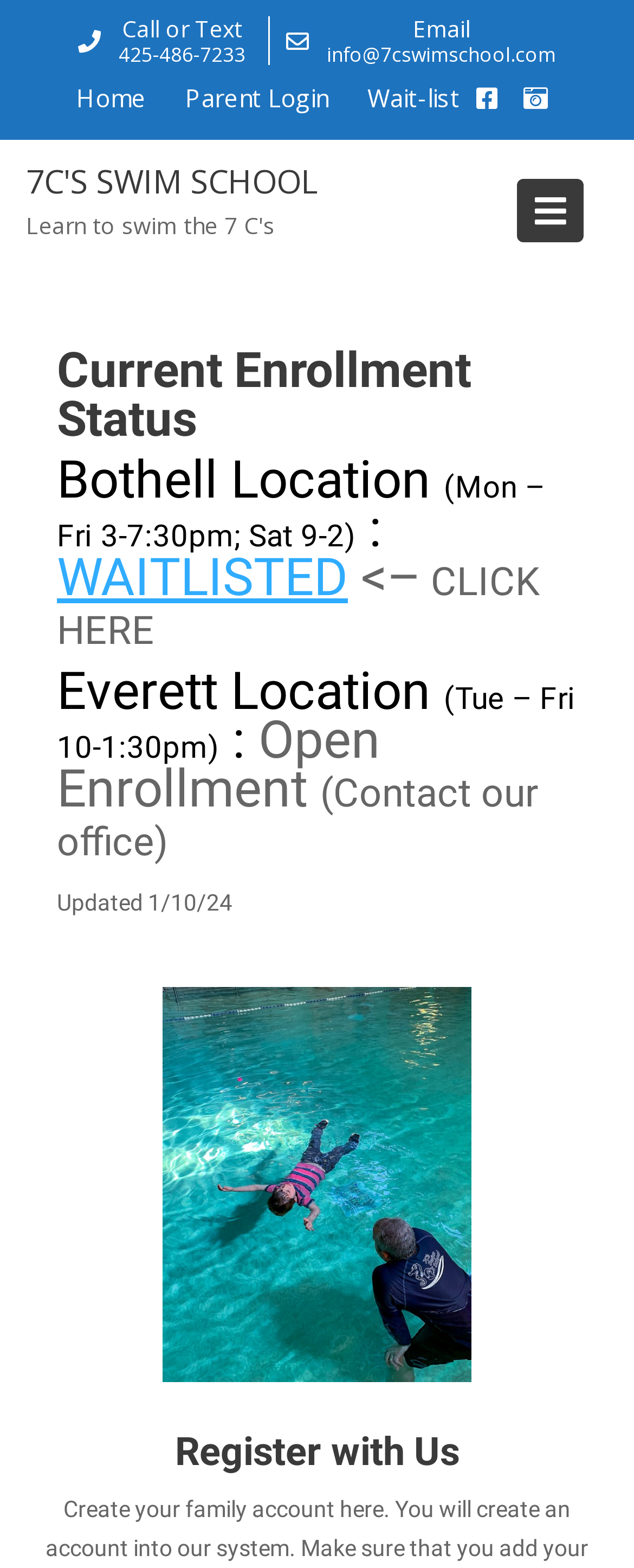Please determine the bounding box coordinates for the UI element described as: "parent_node: 7C'S SWIM SCHOOL".

[0.815, 0.114, 0.921, 0.155]